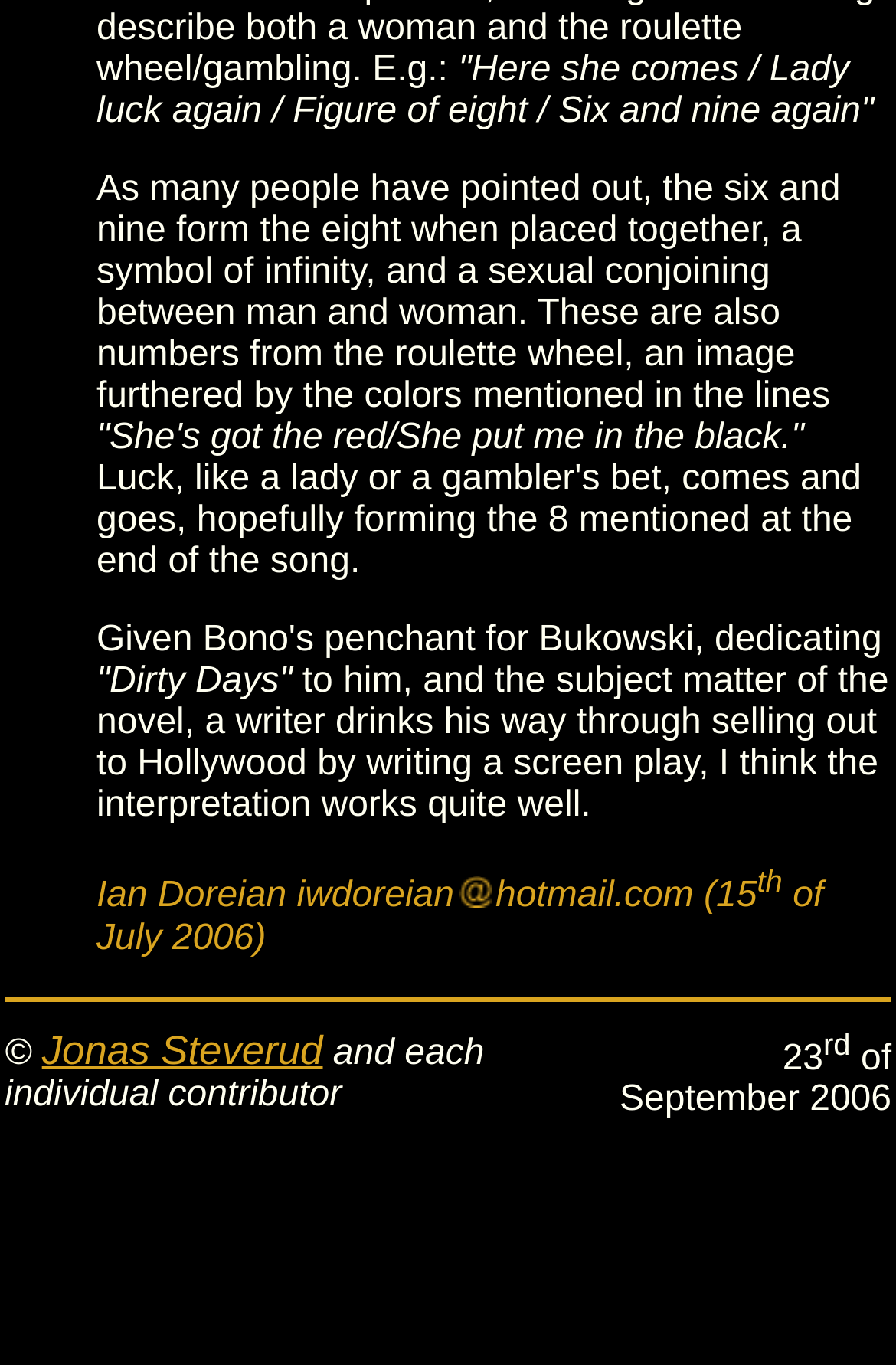What is the date of the latest update?
From the screenshot, supply a one-word or short-phrase answer.

23rd September 2006